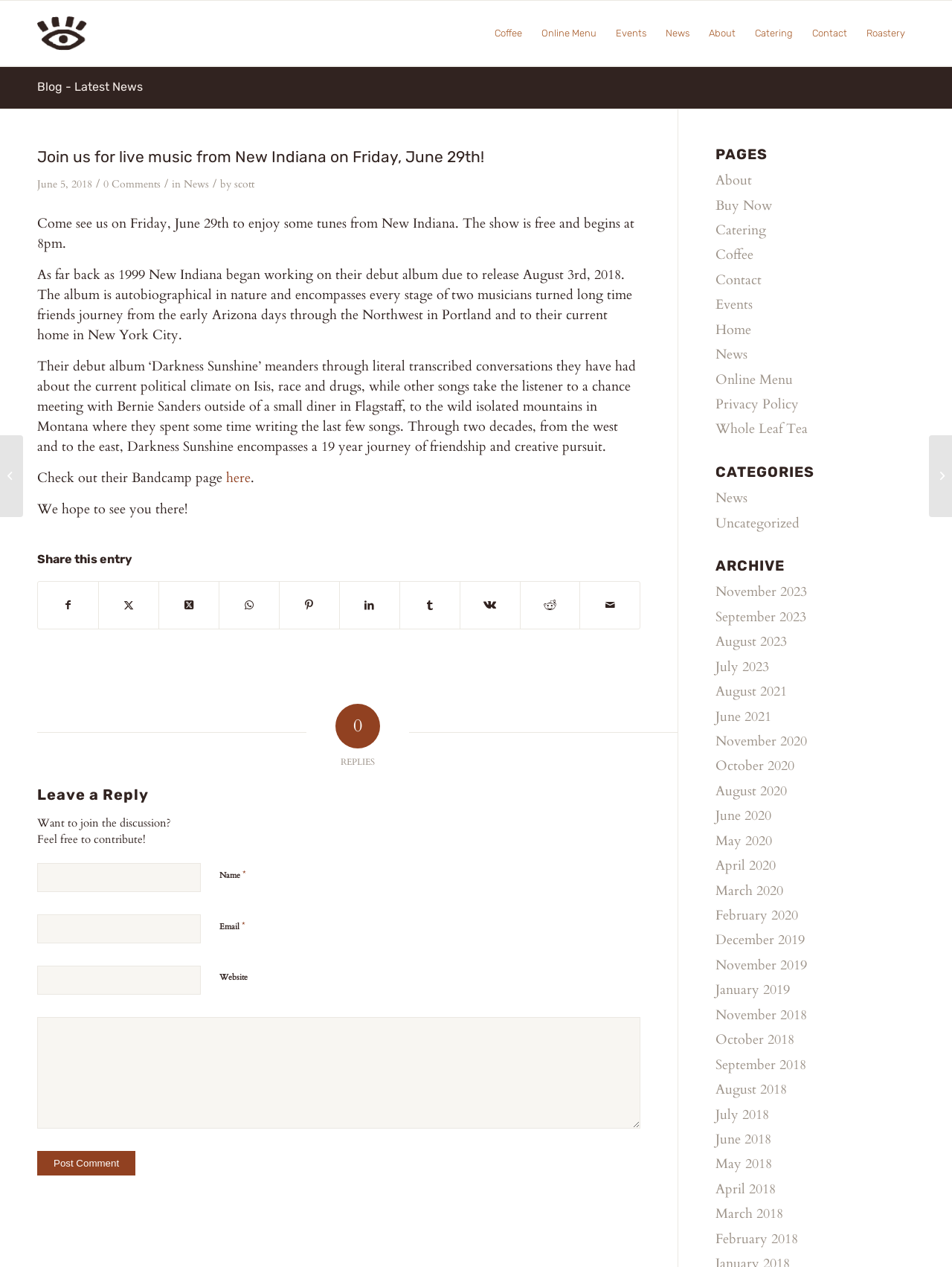Specify the bounding box coordinates of the element's region that should be clicked to achieve the following instruction: "Share the blog post on Facebook". The bounding box coordinates consist of four float numbers between 0 and 1, in the format [left, top, right, bottom].

[0.04, 0.459, 0.103, 0.496]